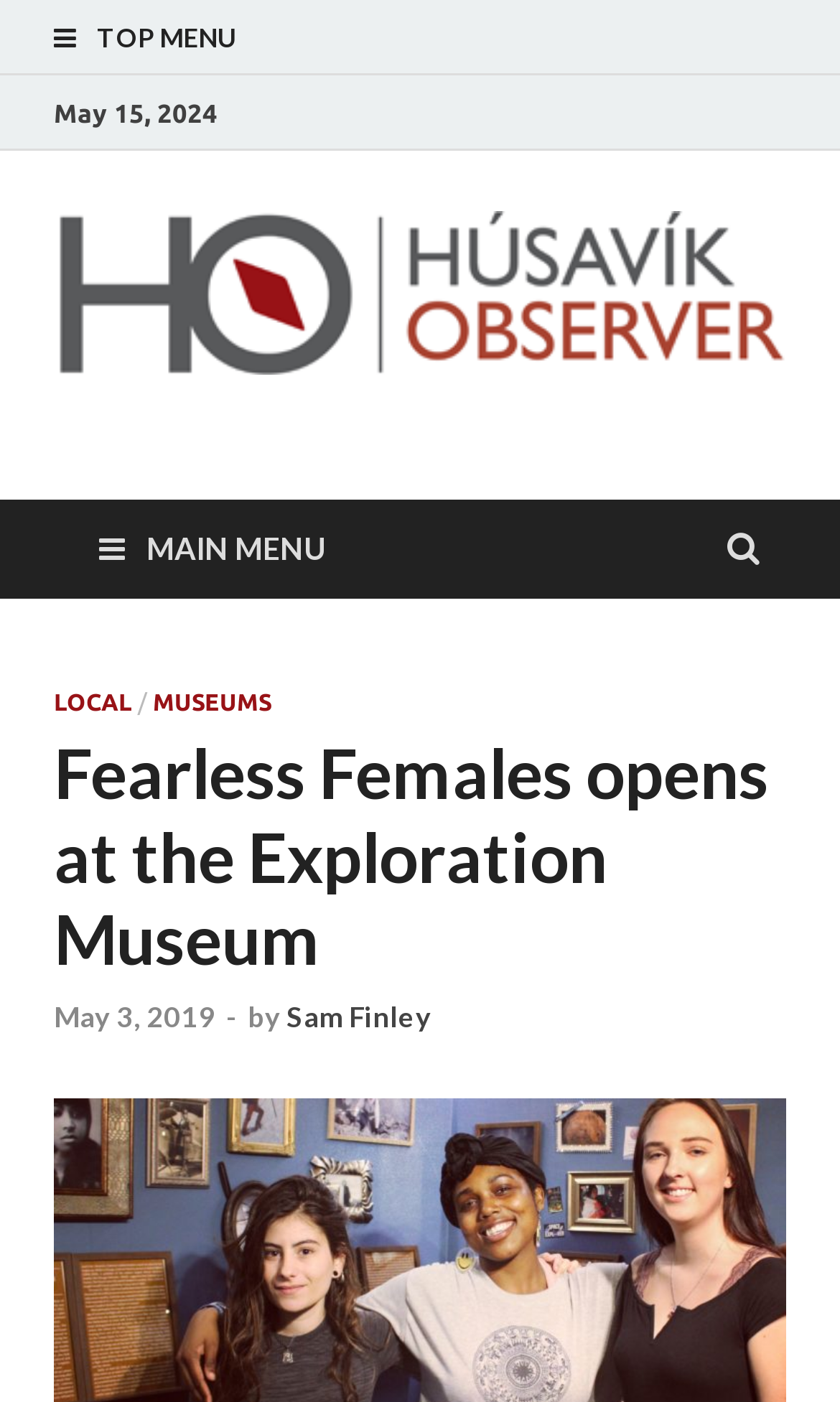Please give the bounding box coordinates of the area that should be clicked to fulfill the following instruction: "Learn about LOCAL". The coordinates should be in the format of four float numbers from 0 to 1, i.e., [left, top, right, bottom].

[0.064, 0.491, 0.156, 0.509]